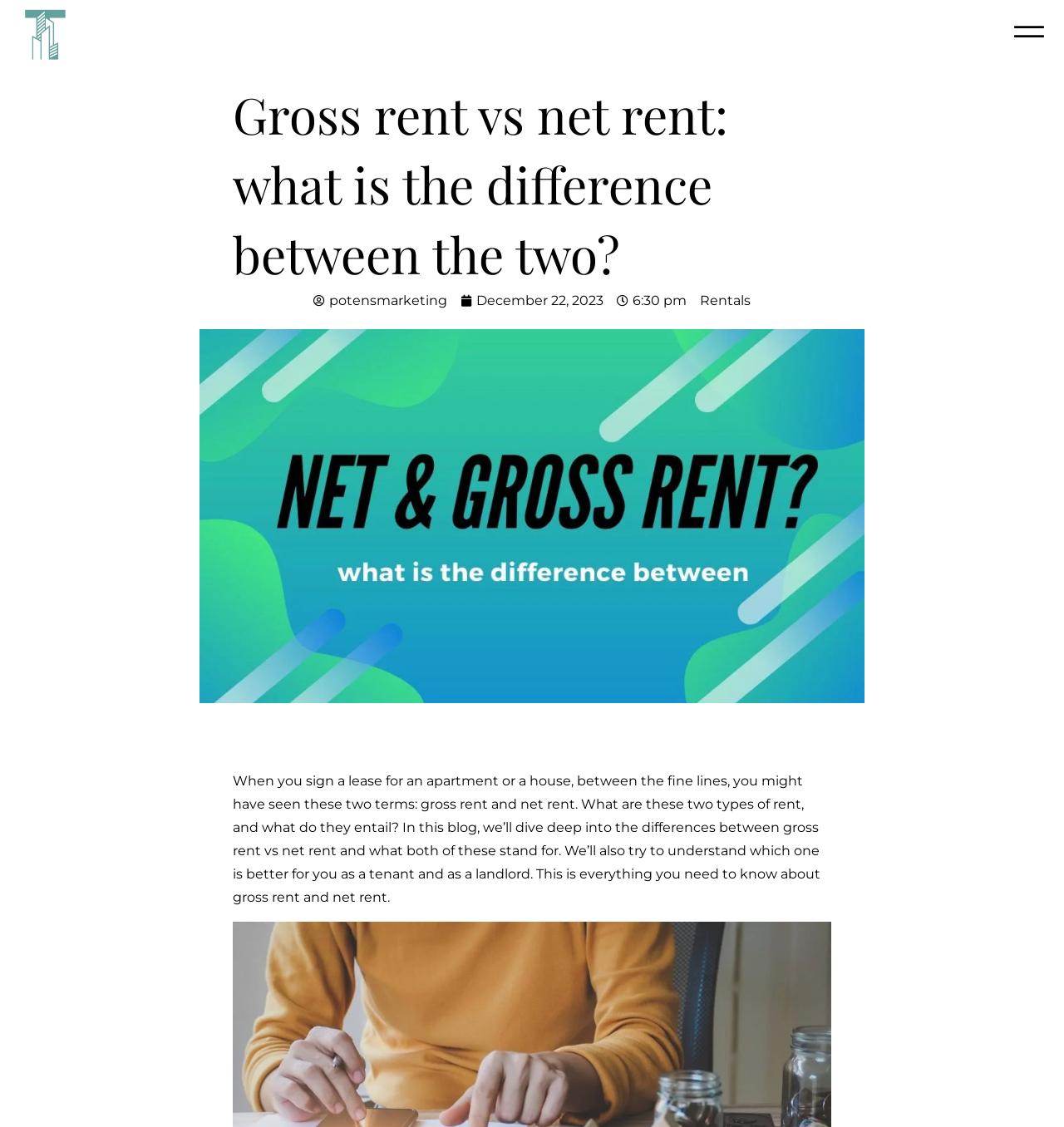Refer to the screenshot and give an in-depth answer to this question: What is the author's intention in this blog?

The author's intention is to explain the differences between gross rent and net rent, as stated in the introductory paragraph, which aims to provide a comprehensive understanding of both terms for tenants and landlords.